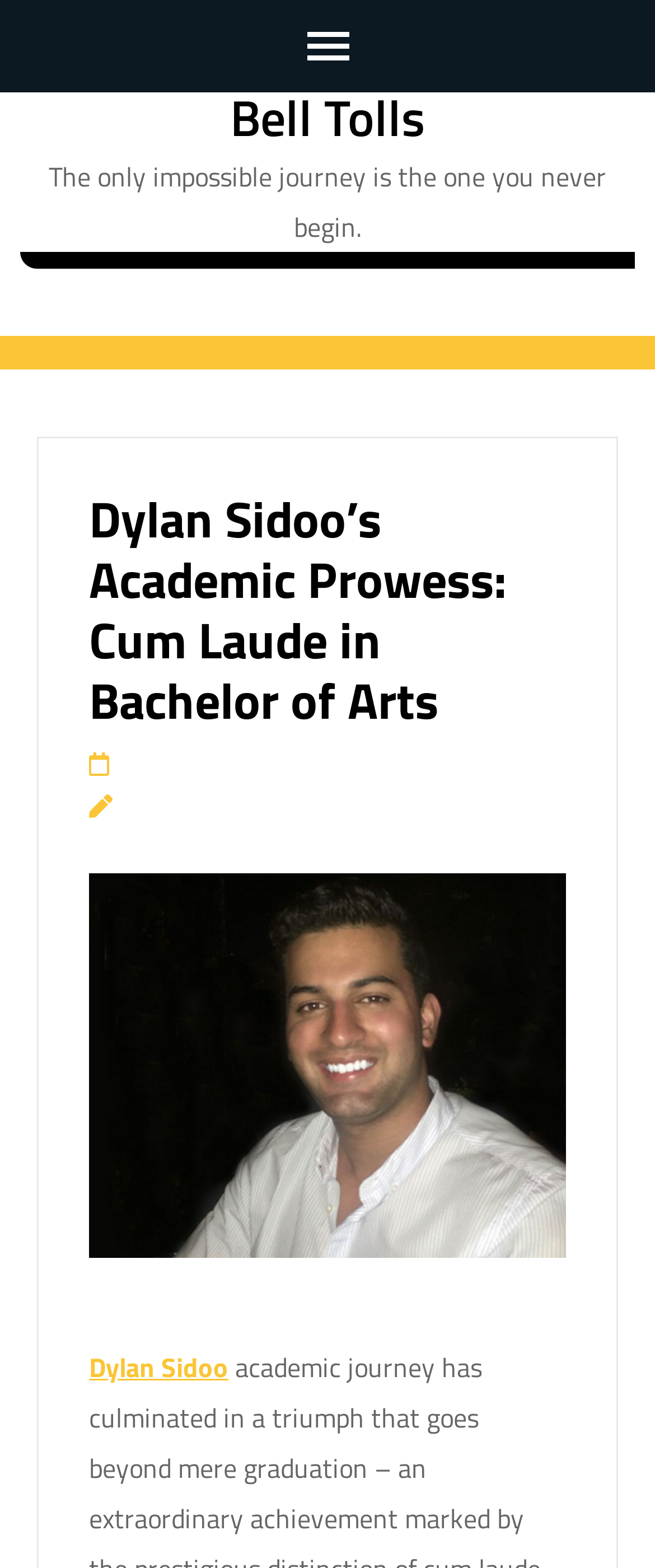What is the title of the webpage related to?
Based on the image, give a concise answer in the form of a single word or short phrase.

Academic achievement